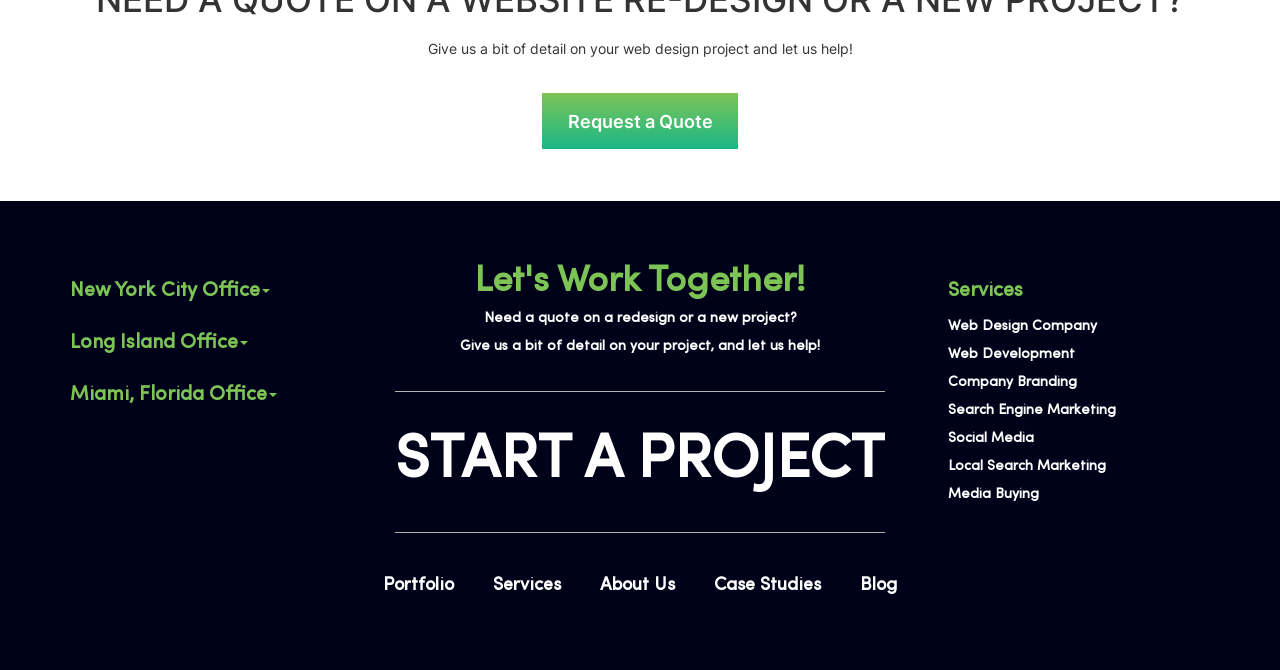Please provide a brief answer to the question using only one word or phrase: 
How many offices does the company have?

3